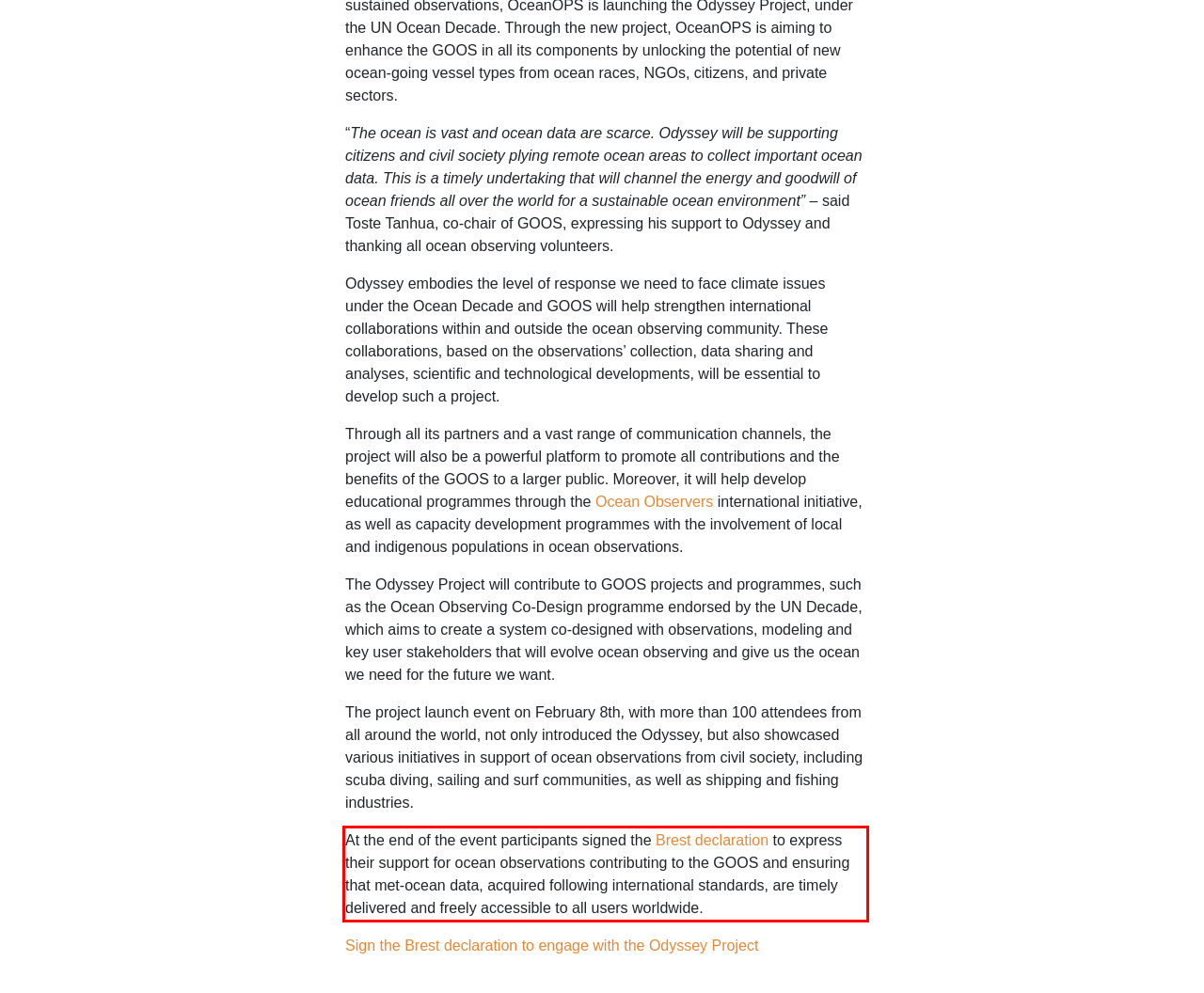You are given a webpage screenshot with a red bounding box around a UI element. Extract and generate the text inside this red bounding box.

At the end of the event participants signed the Brest declaration to express their support for ocean observations contributing to the GOOS and ensuring that met-ocean data, acquired following international standards, are timely delivered and freely accessible to all users worldwide.